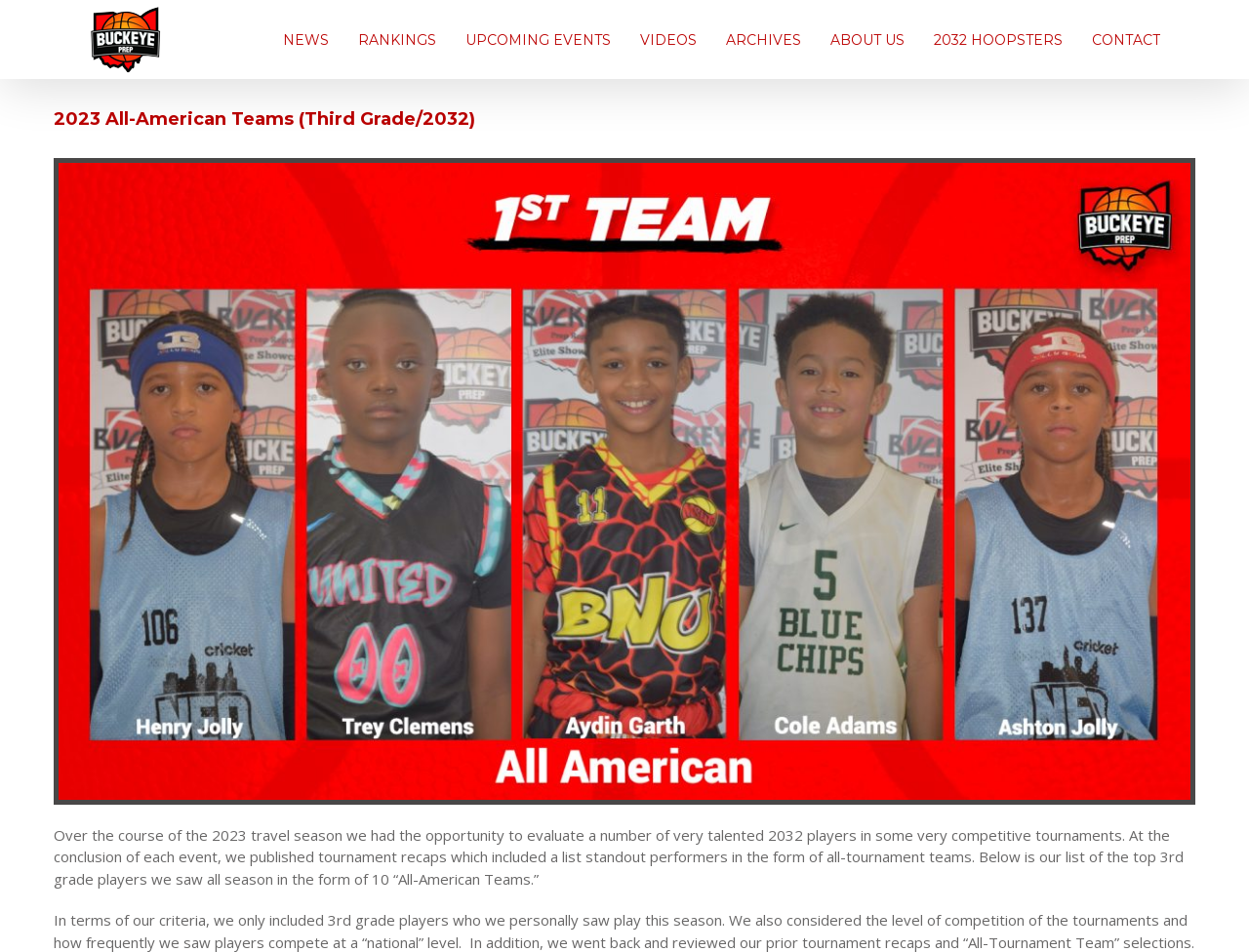Find the bounding box coordinates of the element I should click to carry out the following instruction: "View 2032 HOOPSTERS".

[0.748, 0.005, 0.851, 0.078]